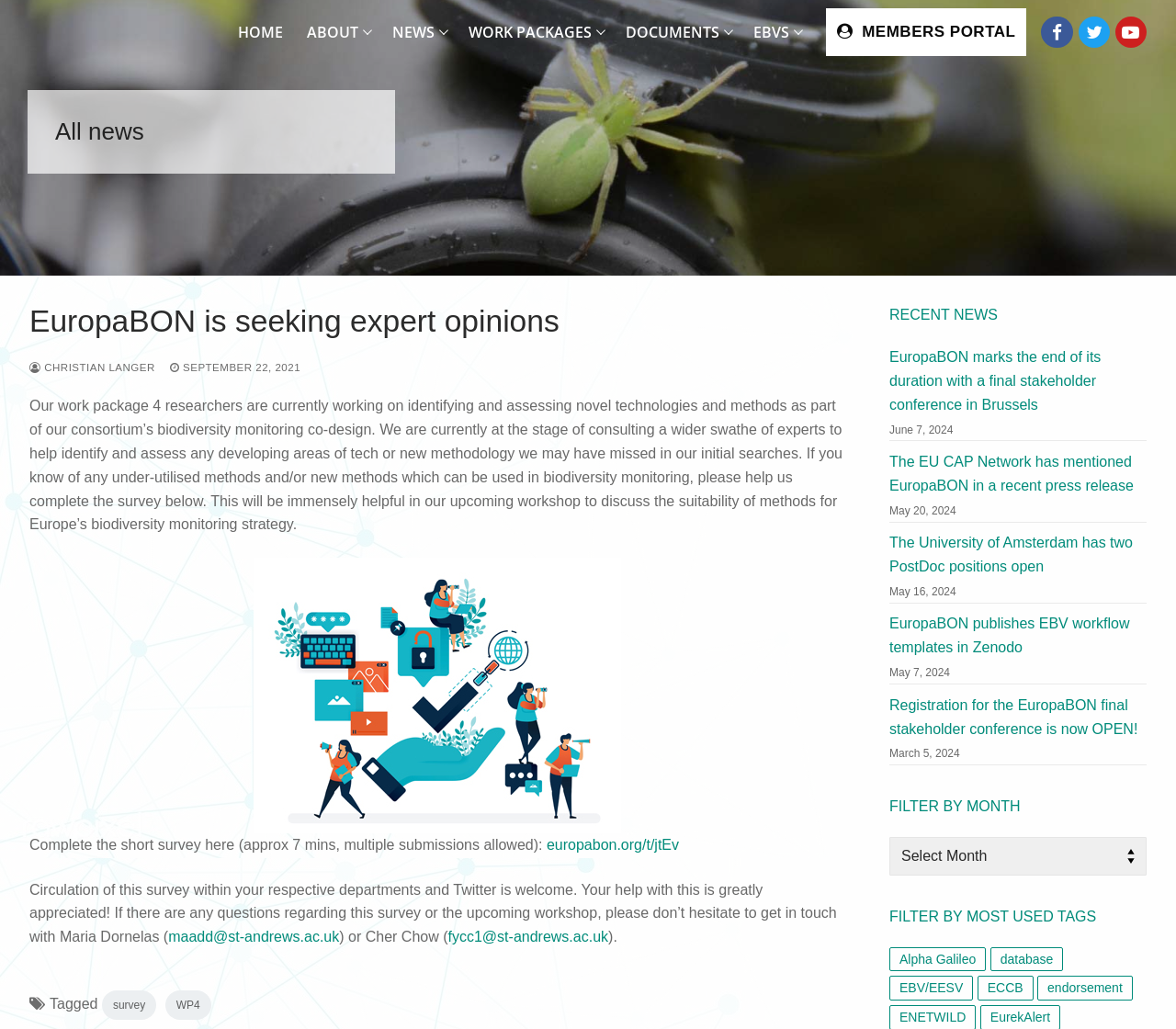Convey a detailed summary of the webpage, mentioning all key elements.

The webpage is about EuropaBON, an organization seeking expert opinions. At the top, there is a navigation menu with links to "HOME", "ABOUT", "NEWS", "WORK PACKAGES", "DOCUMENTS", "EBVS", and a "MEMBERS PORTAL" icon. On the right side of the navigation menu, there are social media links to Facebook, Twitter, and YouTube.

Below the navigation menu, there is a heading "All news" followed by a subheading "EuropaBON is seeking expert opinions". This section contains a news article about the organization's work package 4 researchers seeking expert opinions on novel technologies and methods for biodiversity monitoring. The article includes a call to action to complete a survey and provides contact information for questions.

To the right of the news article, there is a section titled "RECENT NEWS" with a list of news articles, each with a title, date, and a brief summary. The articles are dated from June 7, 2024, to March 5, 2024.

Below the "RECENT NEWS" section, there are two filters: "FILTER BY MONTH" and "FILTER BY MOST USED TAGS". The "FILTER BY MONTH" section has a combobox to select a month, and the "FILTER BY MOST USED TAGS" section has a list of tags with the number of items associated with each tag.

Throughout the webpage, there are various links to external websites, email addresses, and social media platforms. There is also an image, but its content is not described.